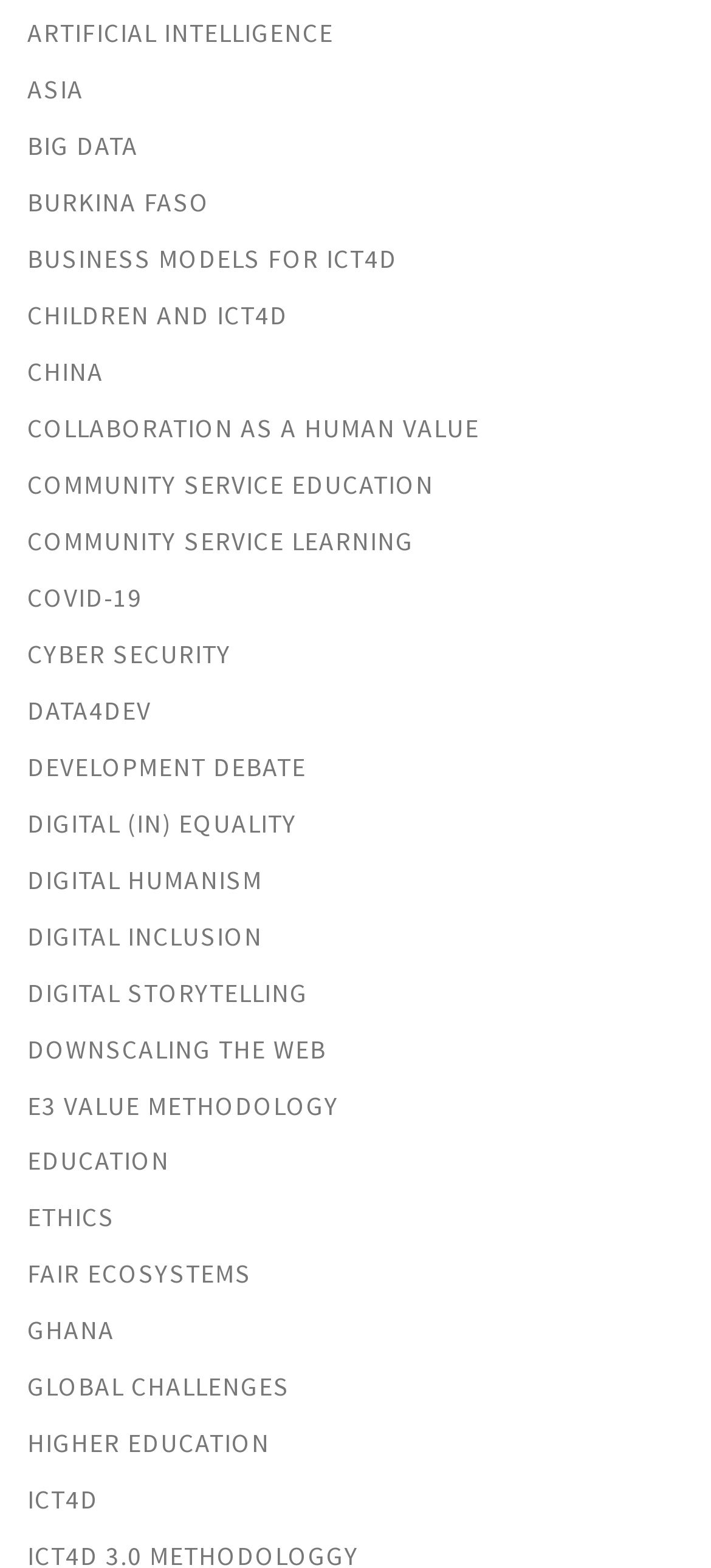Please determine the bounding box coordinates of the element to click in order to execute the following instruction: "Read about Education". The coordinates should be four float numbers between 0 and 1, specified as [left, top, right, bottom].

[0.038, 0.728, 0.238, 0.754]